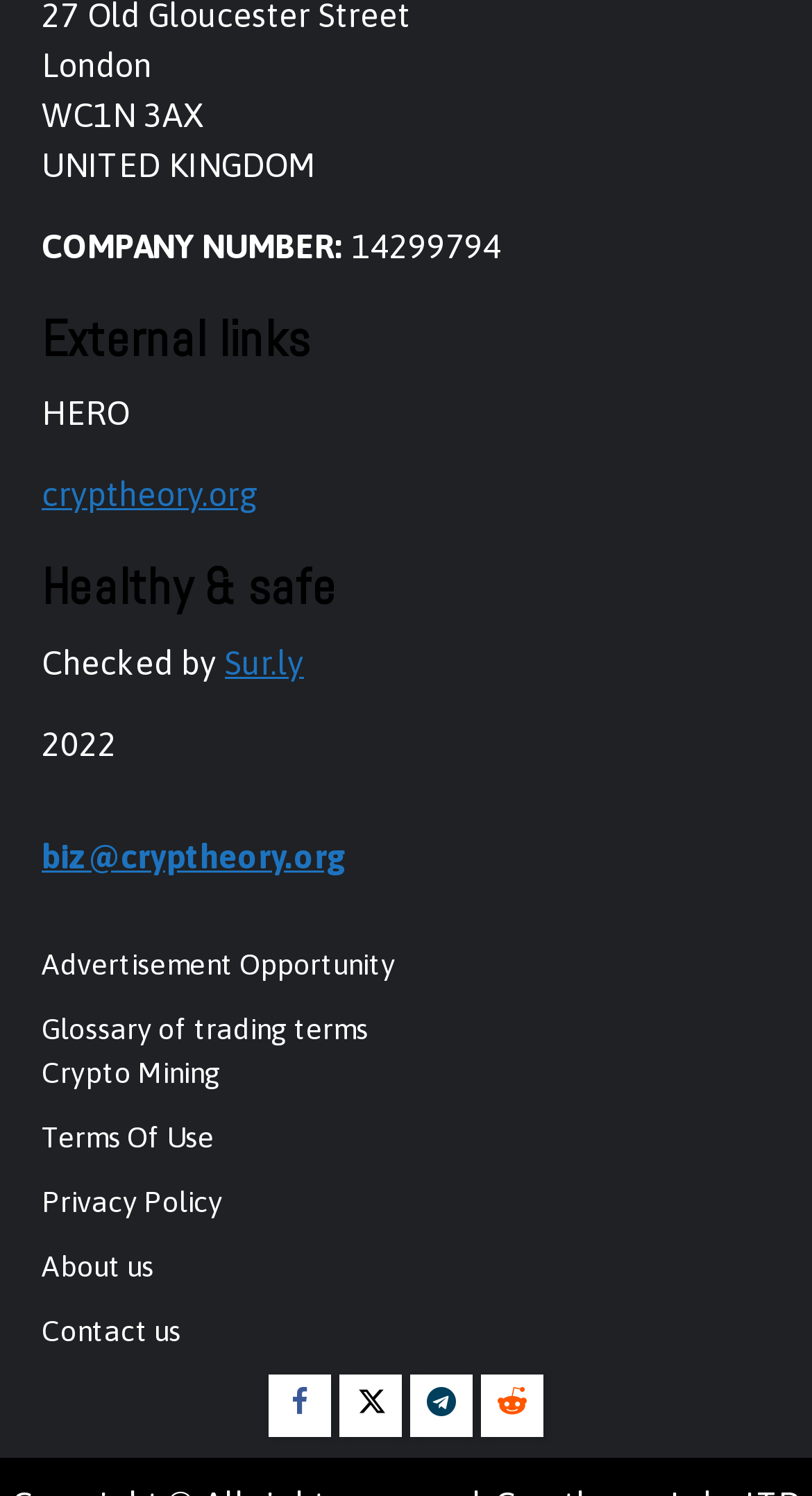Answer this question in one word or a short phrase: What is the year mentioned on the webpage?

2022